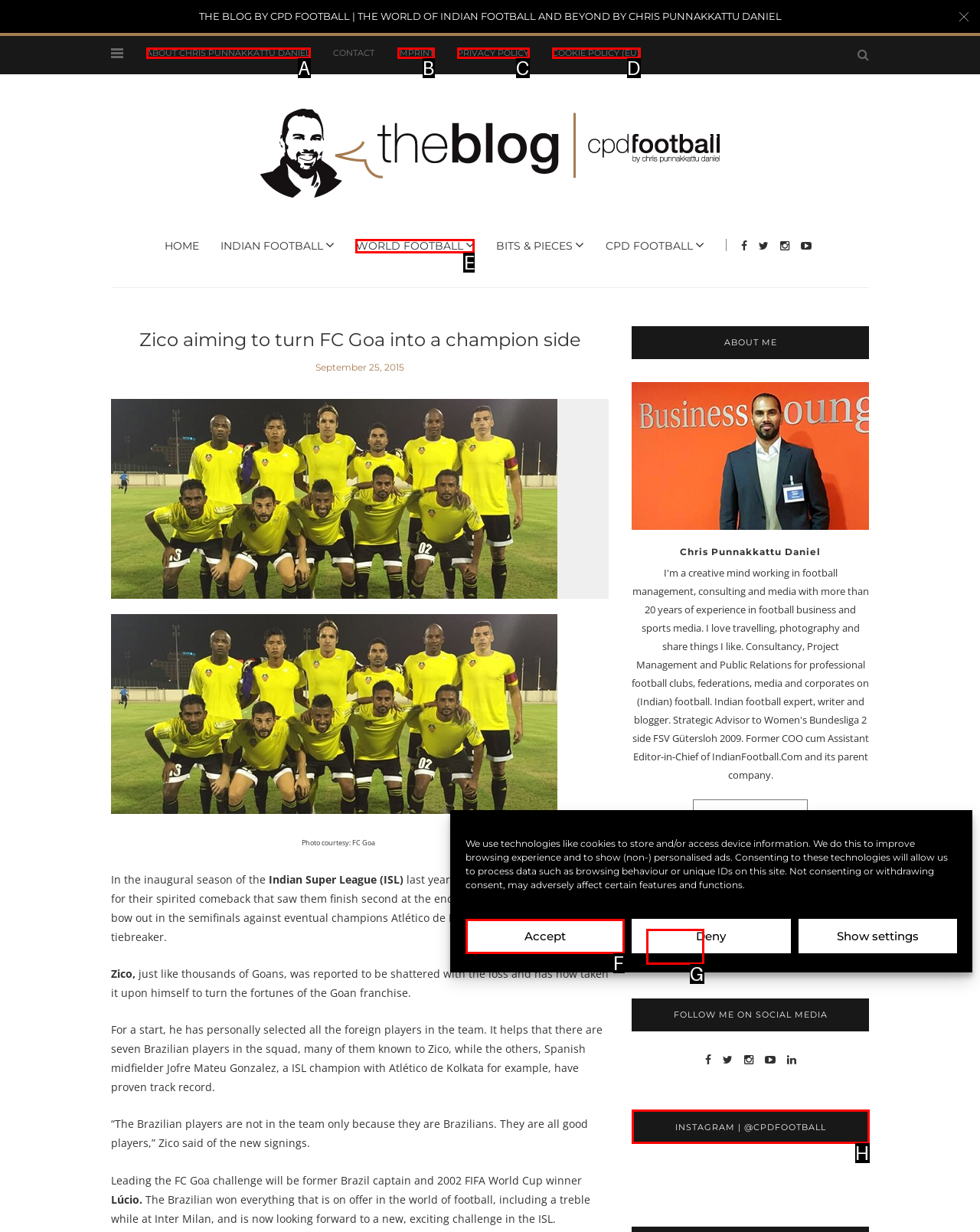Select the letter of the element you need to click to complete this task: Follow CPD Football on Instagram
Answer using the letter from the specified choices.

H